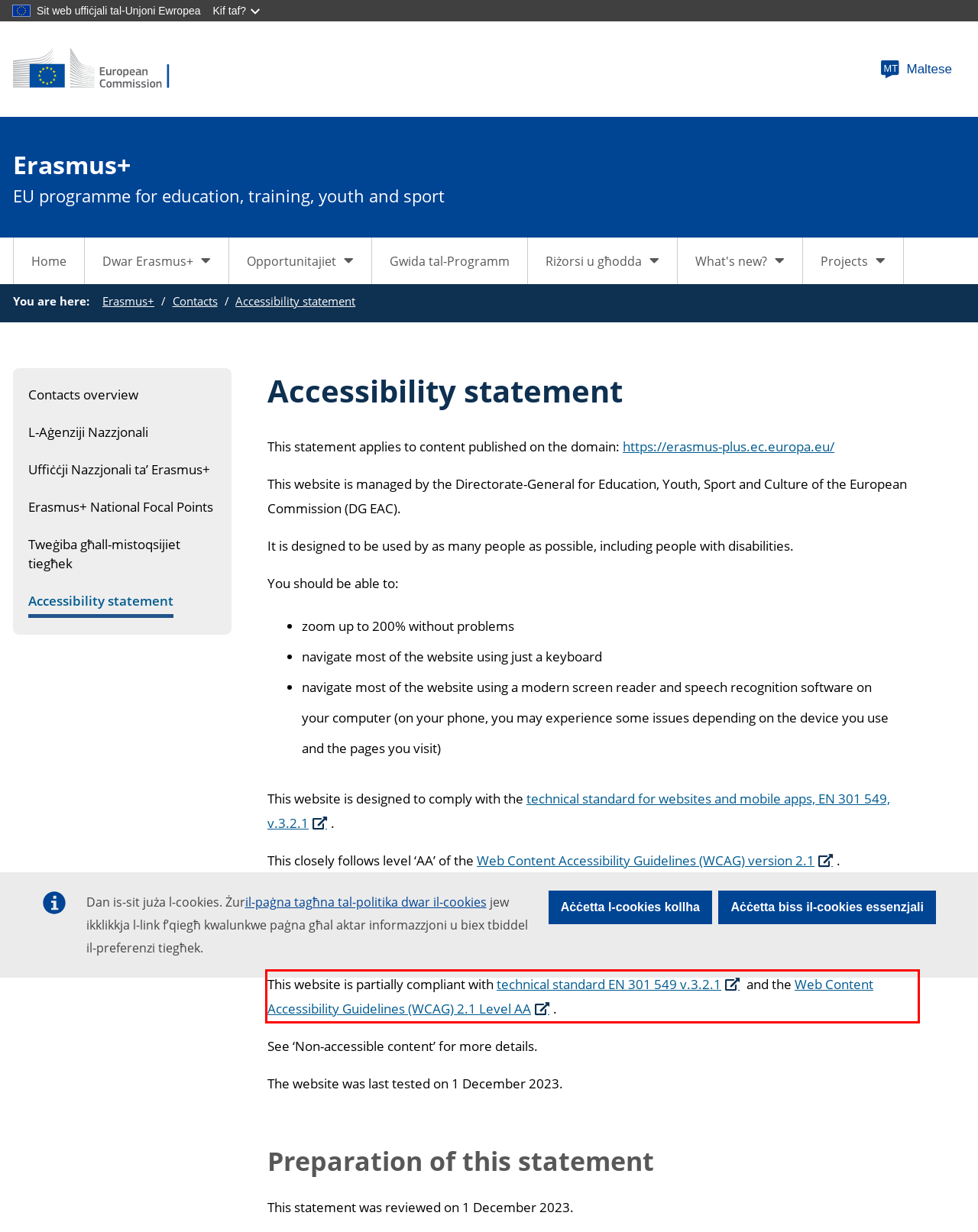There is a screenshot of a webpage with a red bounding box around a UI element. Please use OCR to extract the text within the red bounding box.

This website is partially compliant with technical standard EN 301 549 v.3.2.1 and the Web Content Accessibility Guidelines (WCAG) 2.1 Level AA.